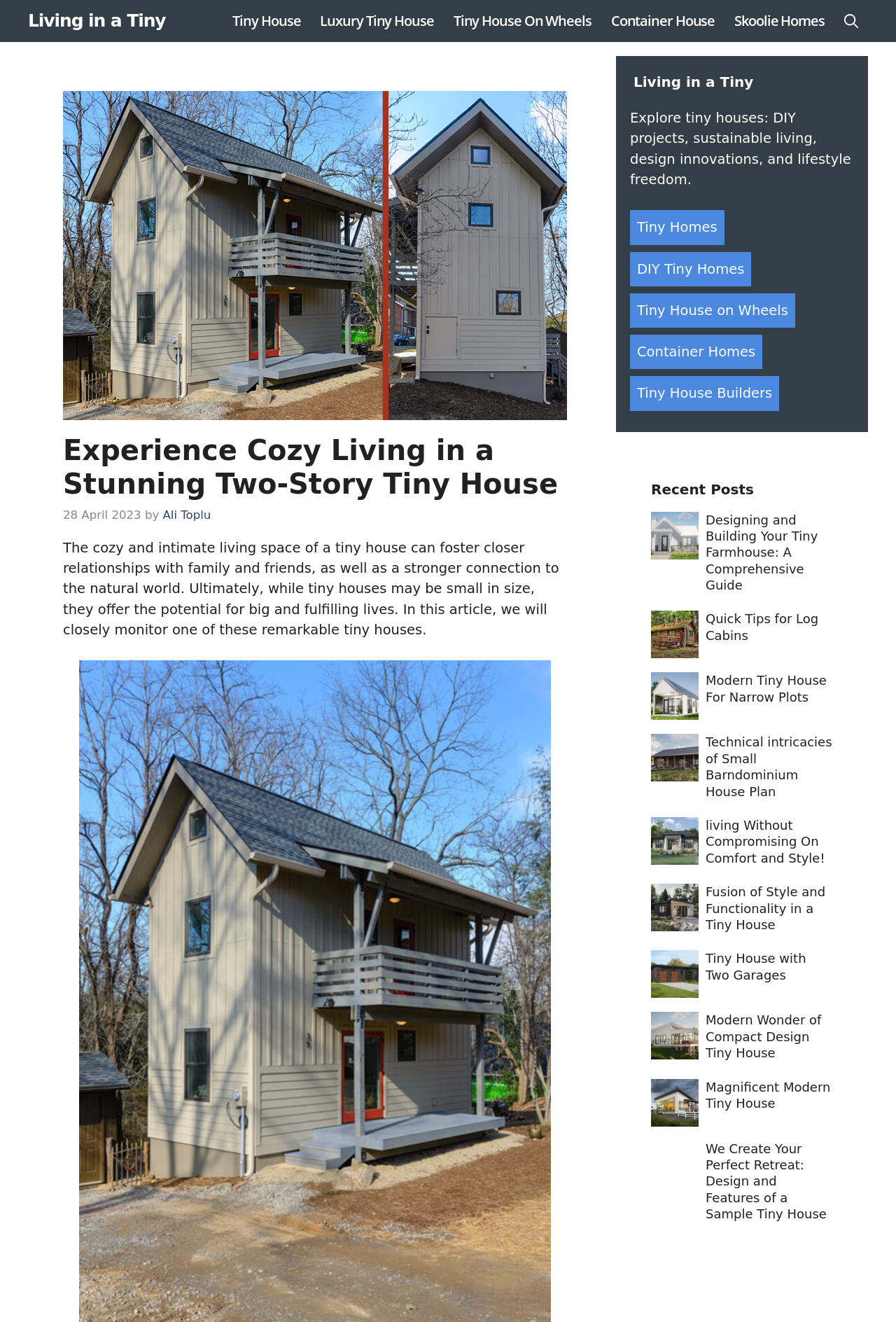Determine the bounding box coordinates of the clickable region to follow the instruction: "View 'Modern Wonder of Compact Design Tiny House' post".

[0.788, 0.766, 0.917, 0.802]